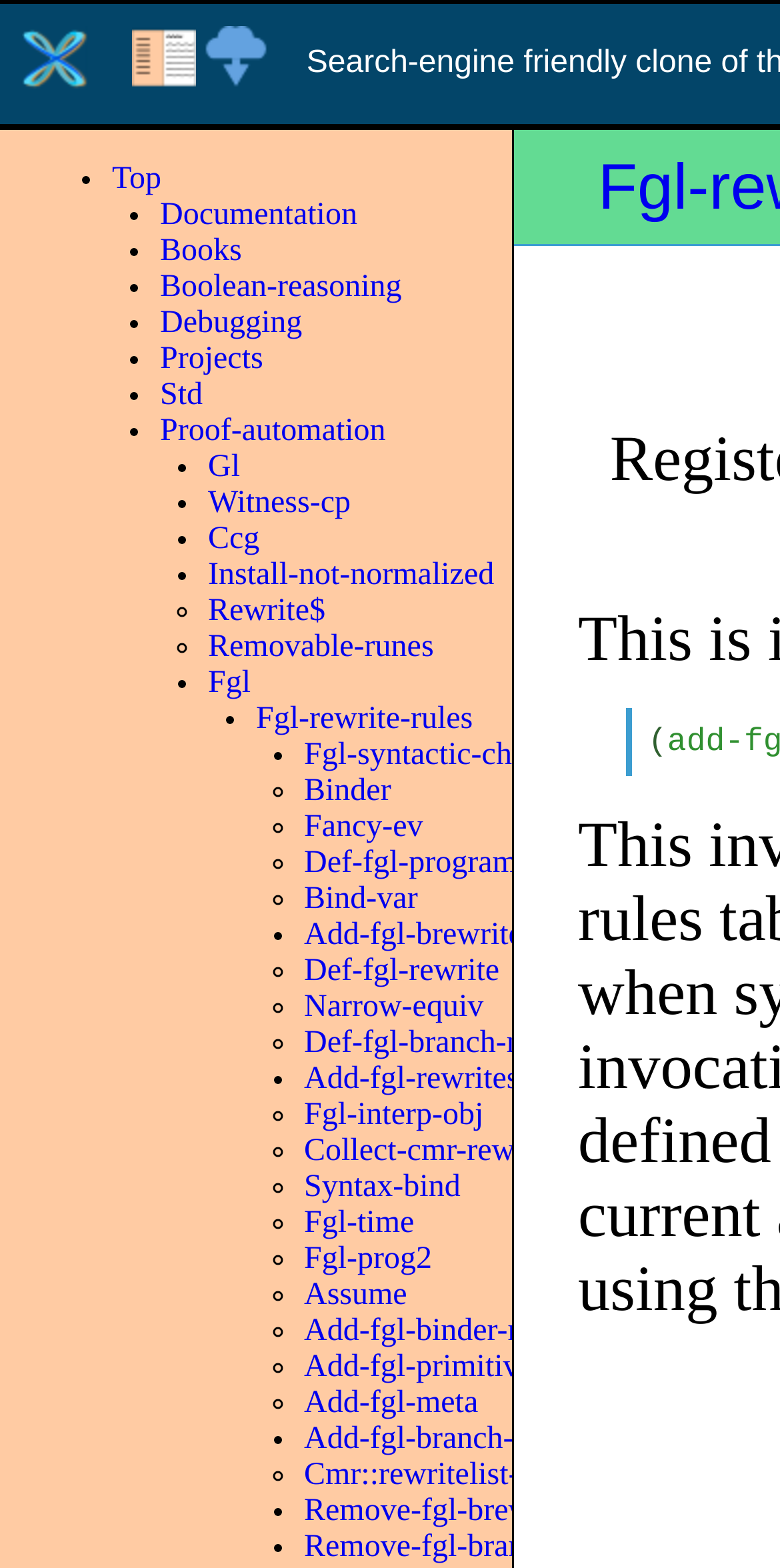Please identify the bounding box coordinates of the clickable region that I should interact with to perform the following instruction: "Click the 'Top' link". The coordinates should be expressed as four float numbers between 0 and 1, i.e., [left, top, right, bottom].

[0.144, 0.103, 0.207, 0.125]